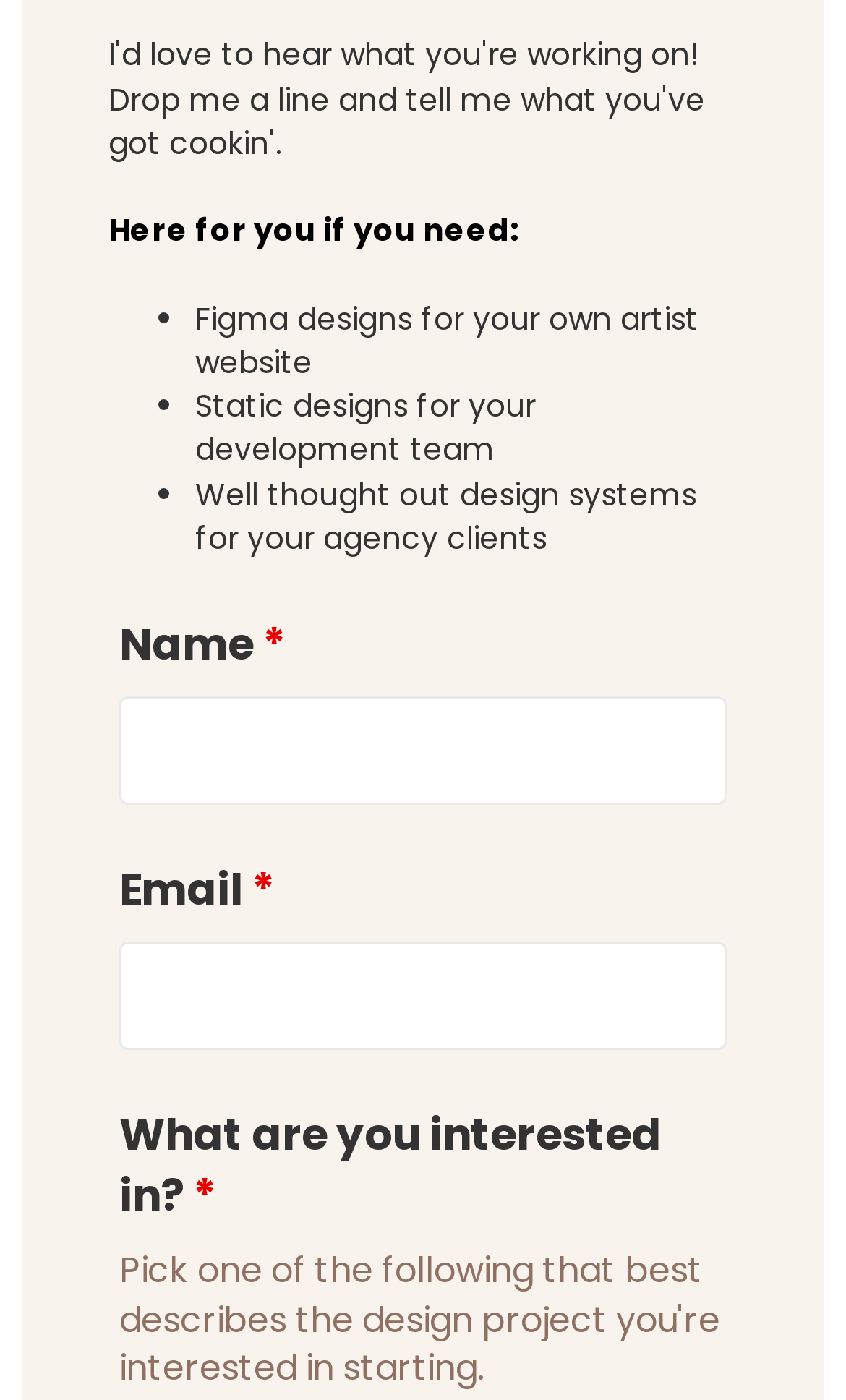Can you look at the image and give a comprehensive answer to the question:
How many input fields are required on this form?

The form on the webpage has three input fields: 'Name', 'Email', and 'What are you interested in?'. All three fields are marked as required, indicated by the asterisk symbol.